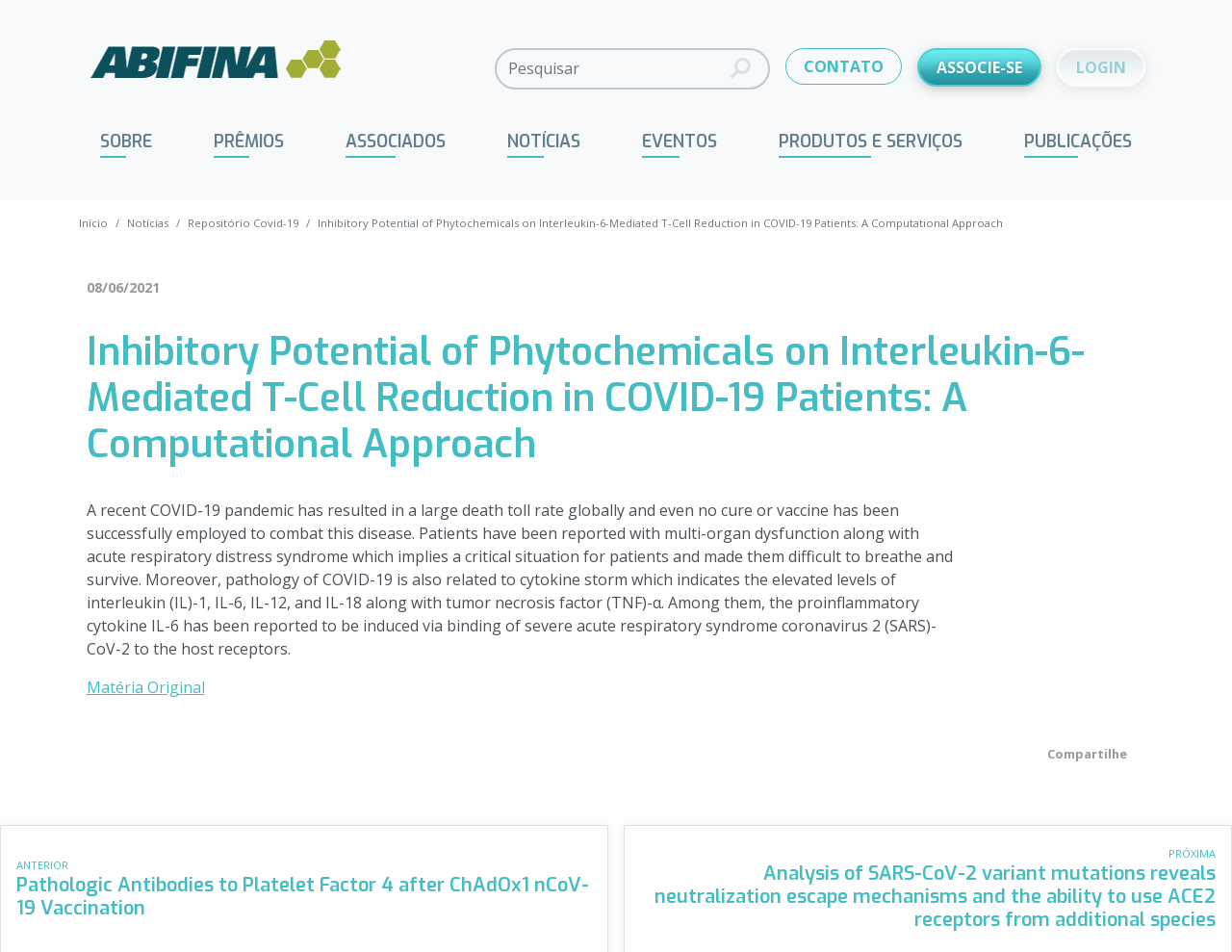Please predict the bounding box coordinates of the element's region where a click is necessary to complete the following instruction: "Click on CONTATO". The coordinates should be represented by four float numbers between 0 and 1, i.e., [left, top, right, bottom].

[0.638, 0.05, 0.732, 0.089]